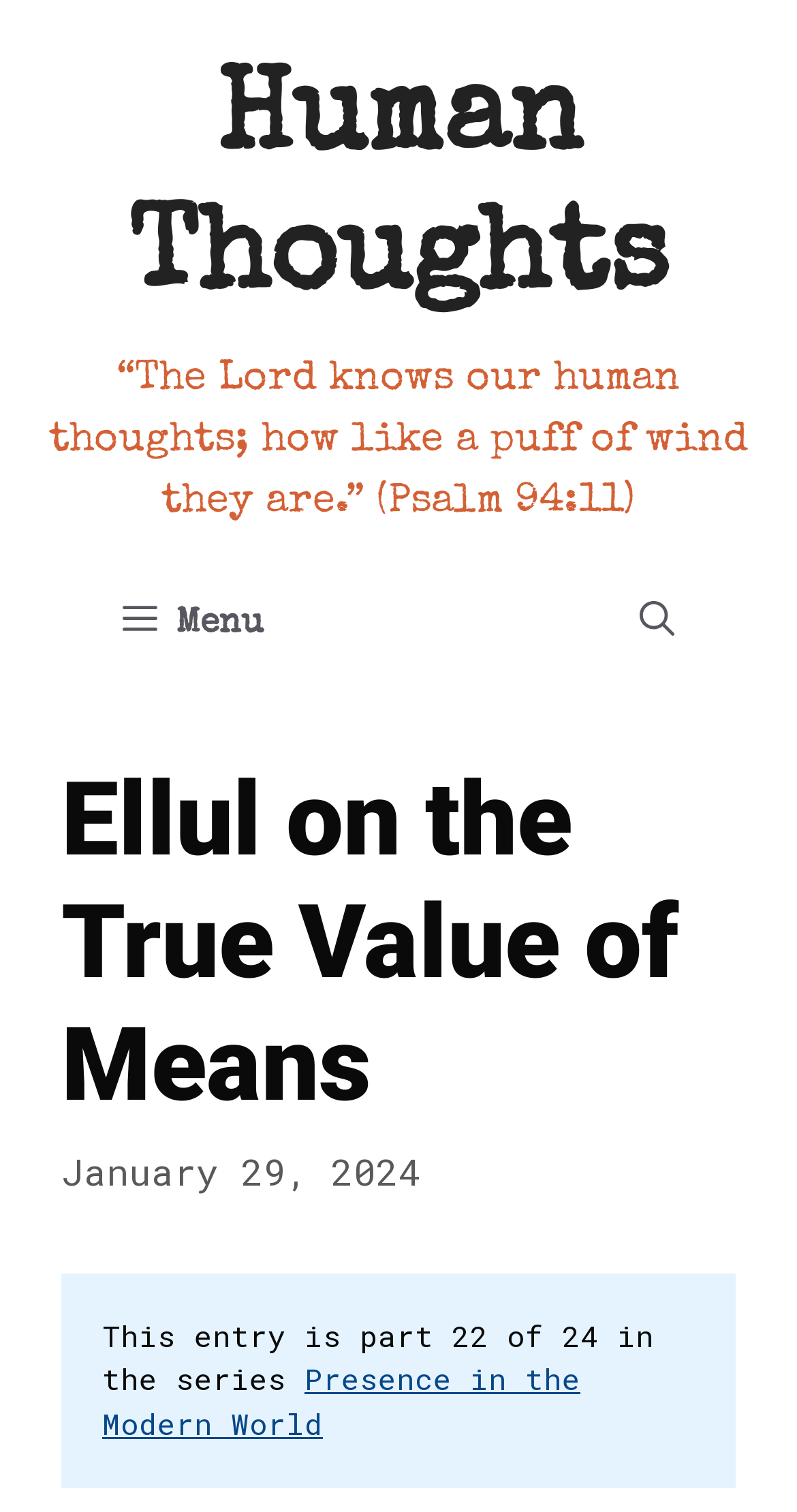What is the name of the related article?
With the help of the image, please provide a detailed response to the question.

I found the name of the related article by looking at the link element, which contains the text 'Presence in the Modern World'.